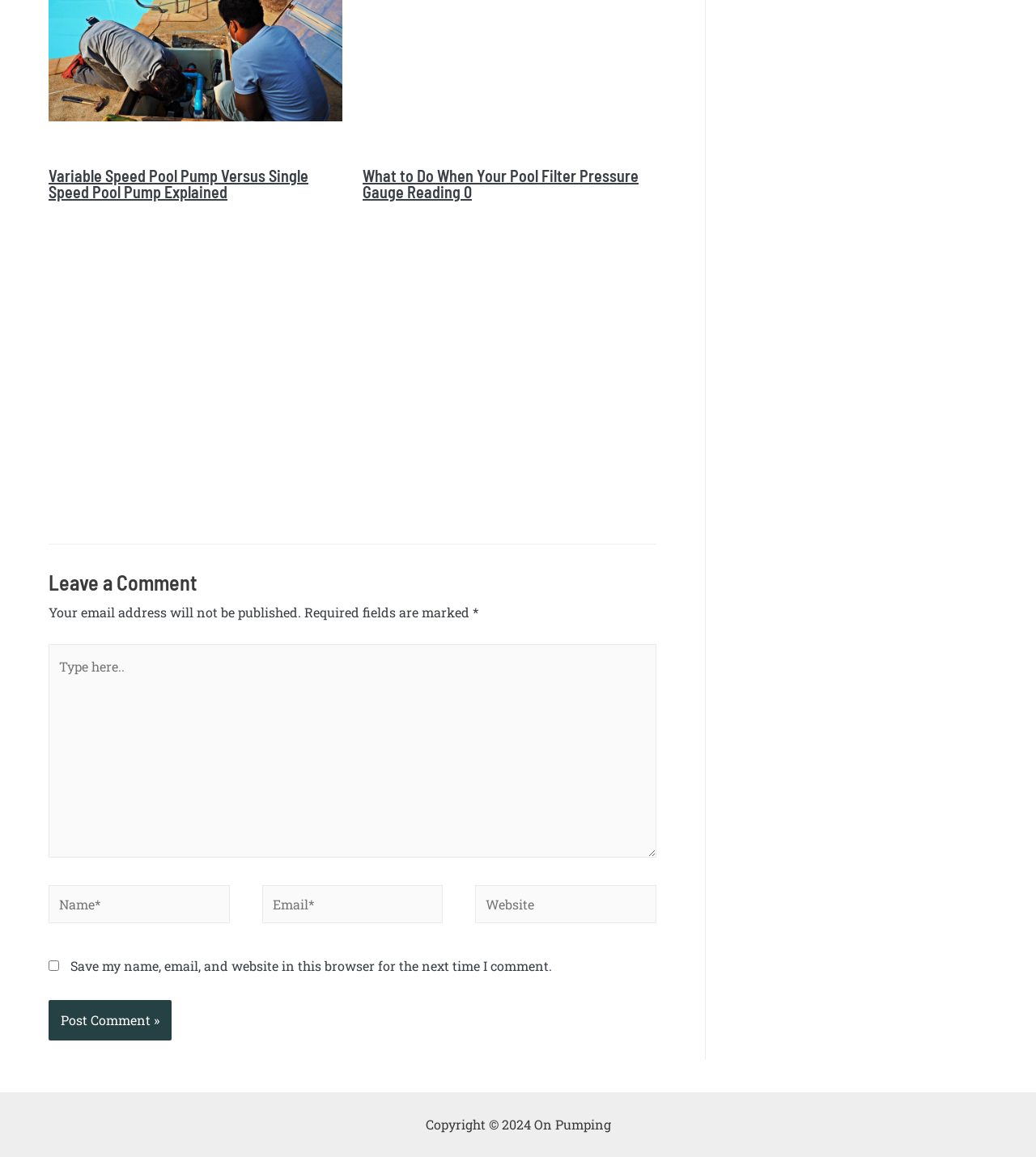Based on the description "parent_node: Email* name="email" placeholder="Email*"", find the bounding box of the specified UI element.

[0.253, 0.765, 0.428, 0.798]